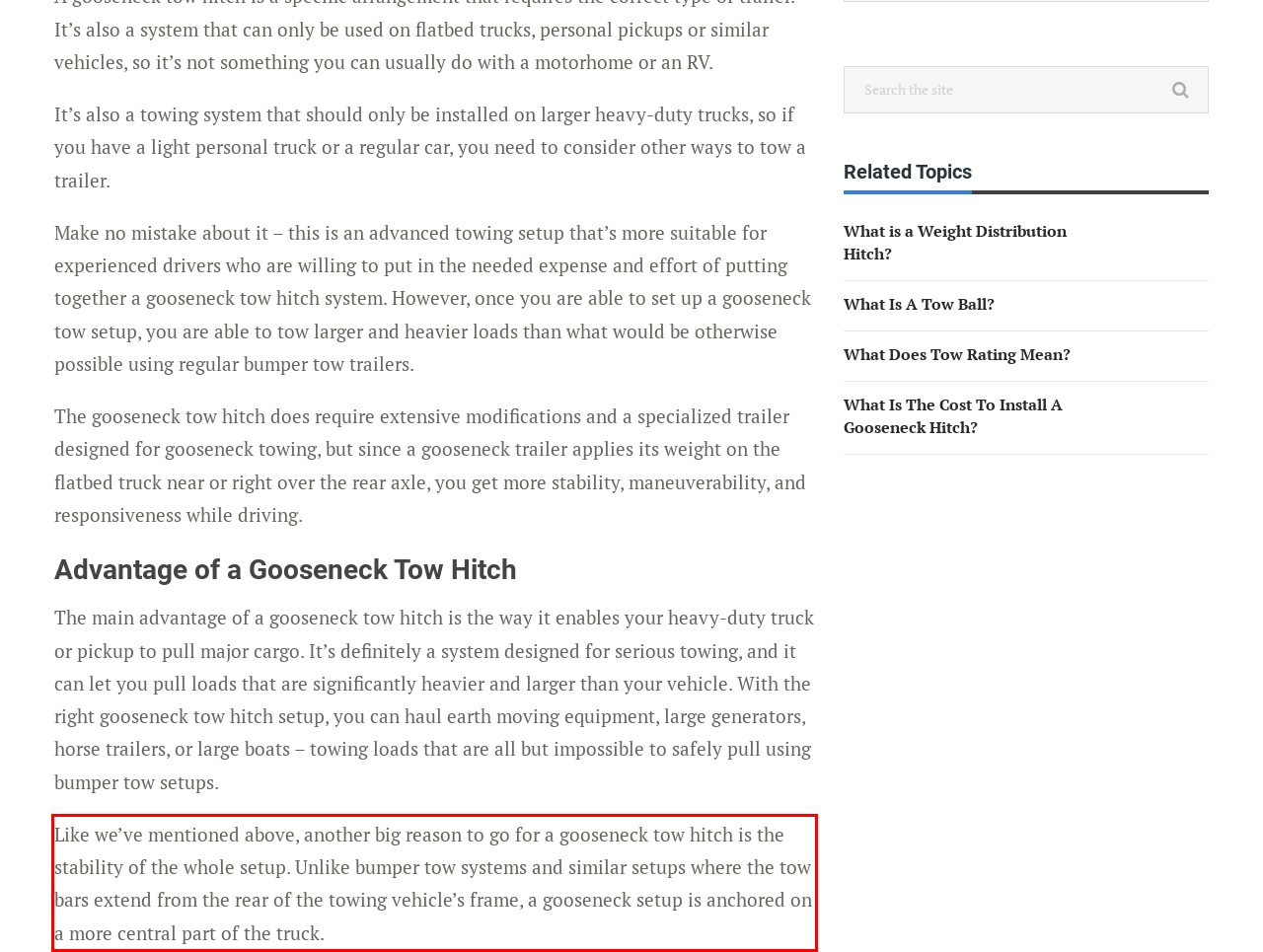You are given a webpage screenshot with a red bounding box around a UI element. Extract and generate the text inside this red bounding box.

Like we’ve mentioned above, another big reason to go for a gooseneck tow hitch is the stability of the whole setup. Unlike bumper tow systems and similar setups where the tow bars extend from the rear of the towing vehicle’s frame, a gooseneck setup is anchored on a more central part of the truck.